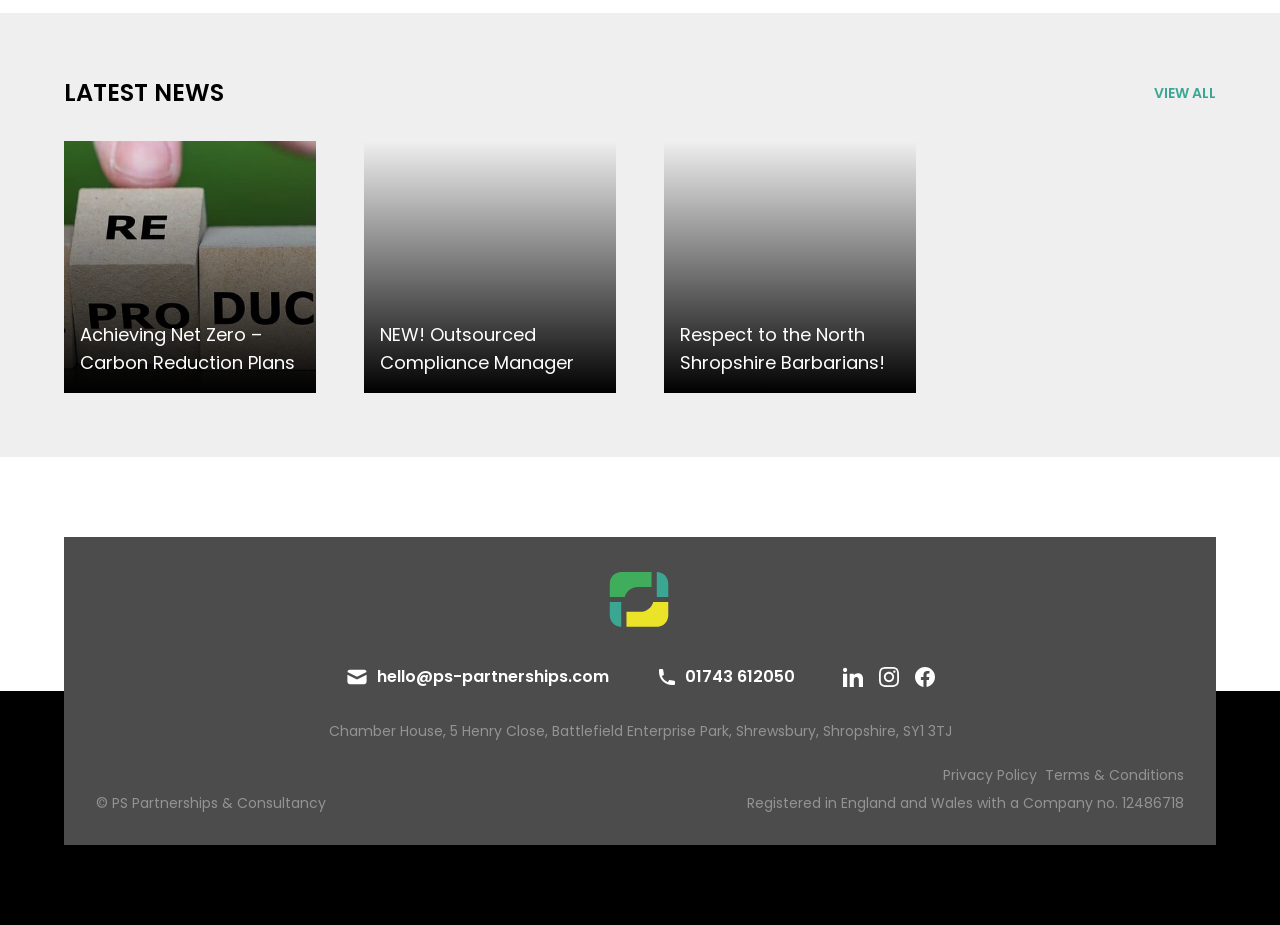Can you identify the bounding box coordinates of the clickable region needed to carry out this instruction: 'Send an email to hello@ps-partnerships.com'? The coordinates should be four float numbers within the range of 0 to 1, stated as [left, top, right, bottom].

[0.27, 0.719, 0.476, 0.745]